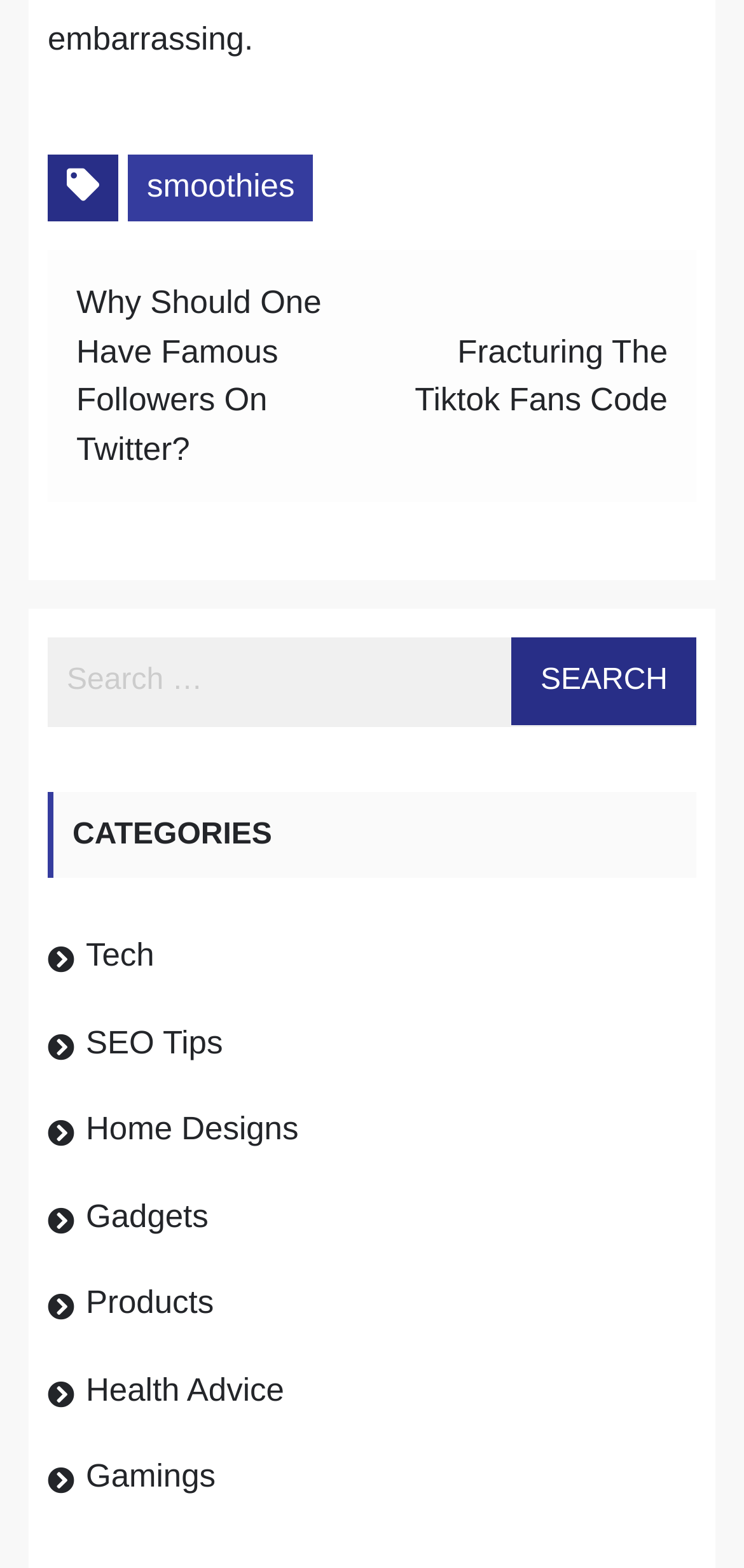Determine the bounding box for the UI element as described: "Tech". The coordinates should be represented as four float numbers between 0 and 1, formatted as [left, top, right, bottom].

[0.115, 0.598, 0.207, 0.621]